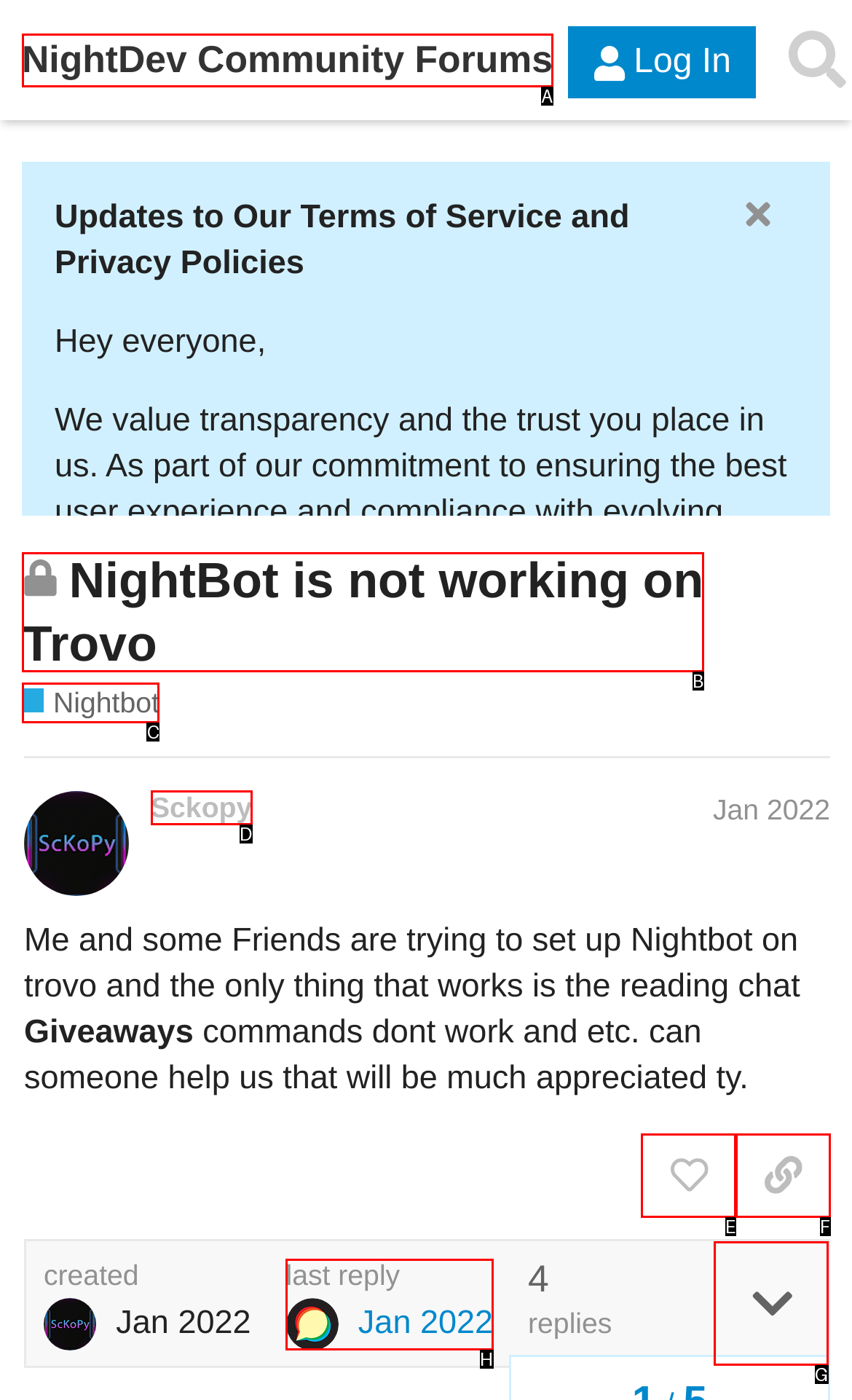Choose the letter of the element that should be clicked to complete the task: View the NightDev Community Forums
Answer with the letter from the possible choices.

A